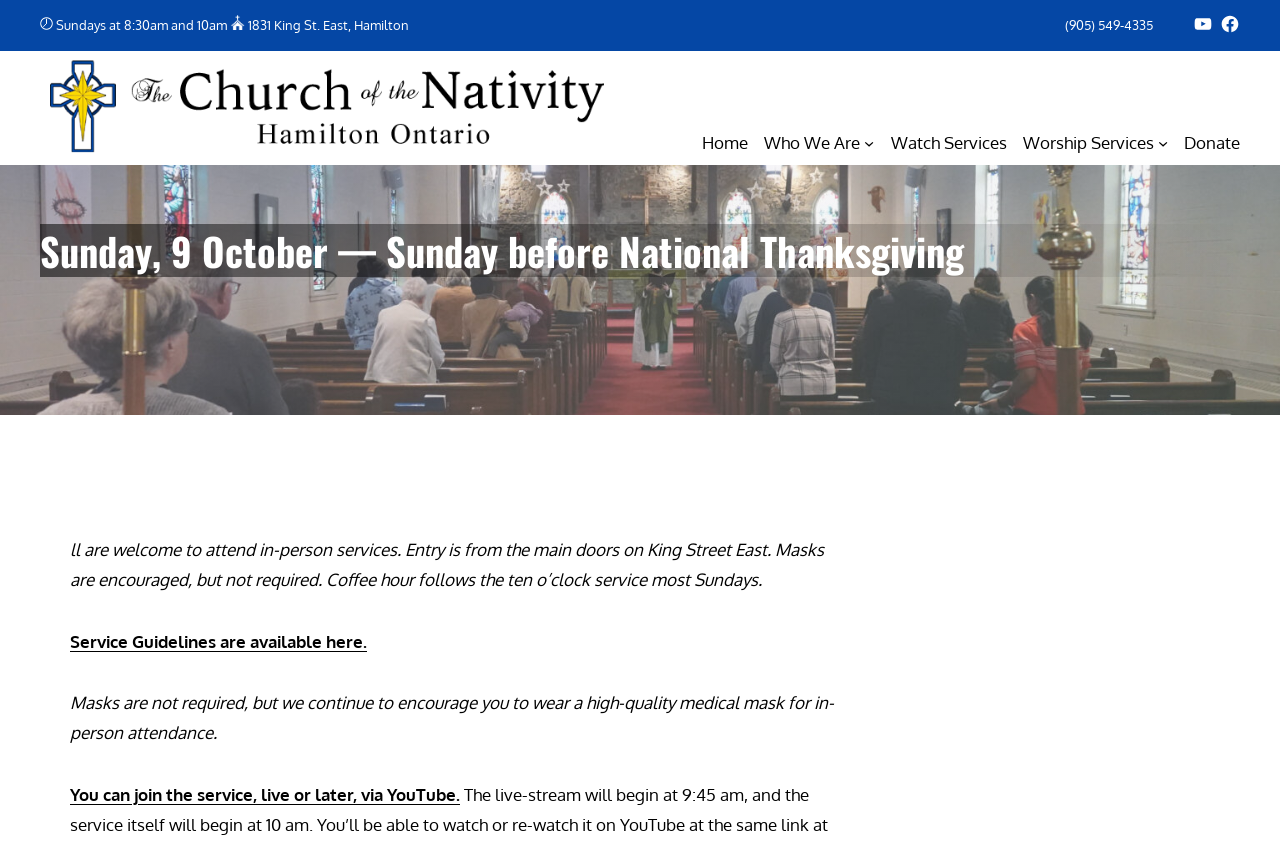Please specify the bounding box coordinates of the region to click in order to perform the following instruction: "Click the YouTube link".

[0.932, 0.017, 0.948, 0.04]